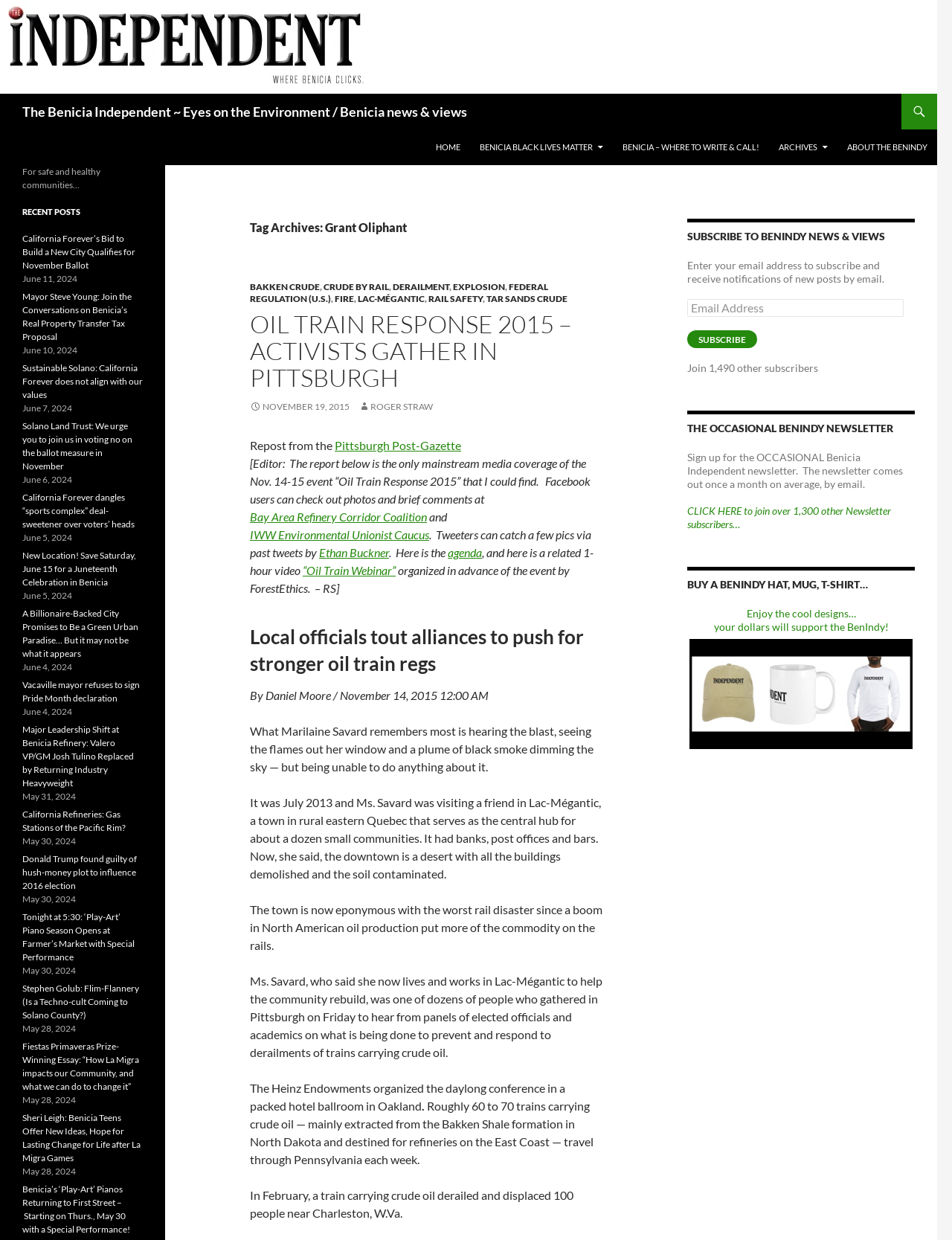Determine the bounding box coordinates for the element that should be clicked to follow this instruction: "View recent posts". The coordinates should be given as four float numbers between 0 and 1, in the format [left, top, right, bottom].

[0.023, 0.166, 0.15, 0.176]